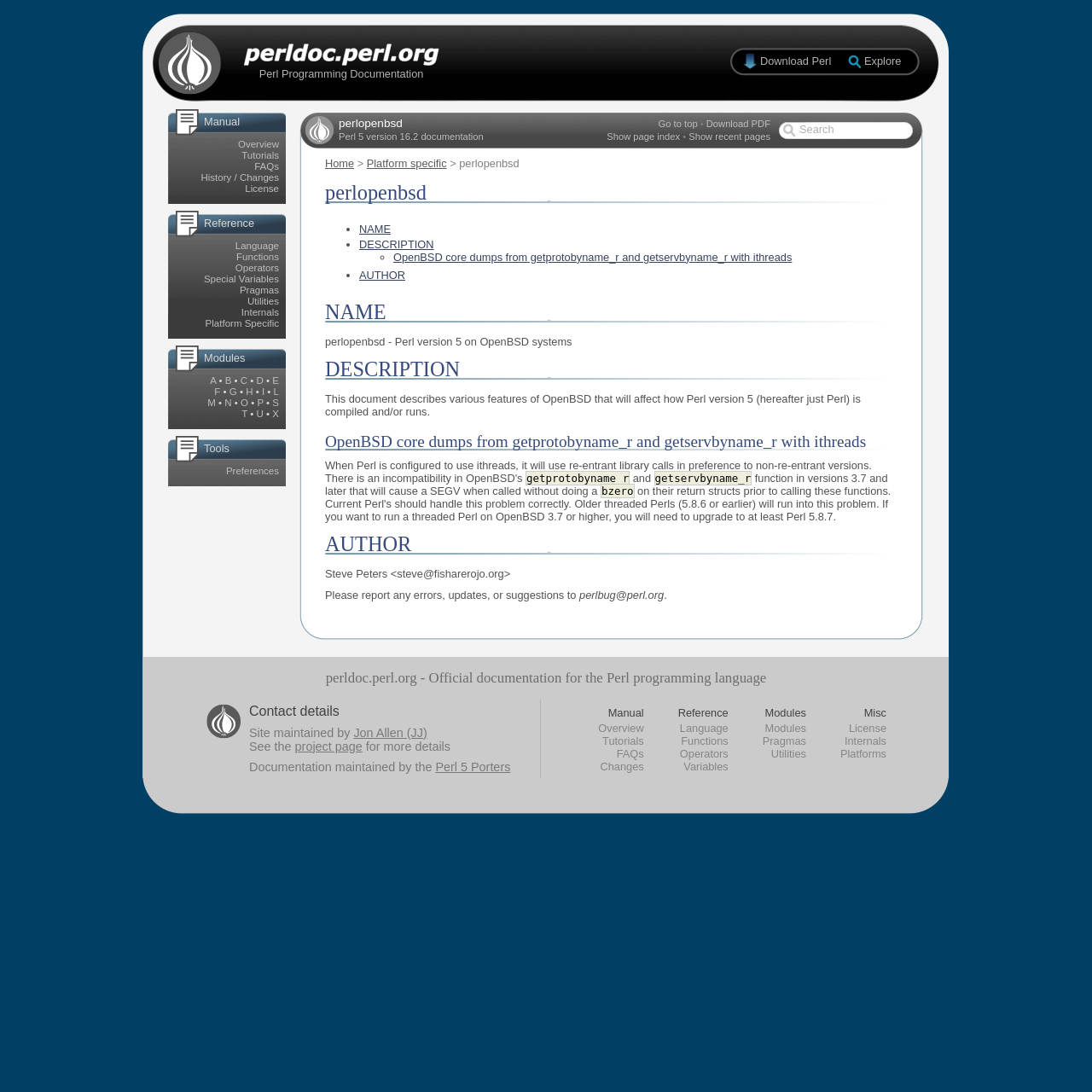Locate the bounding box coordinates of the element to click to perform the following action: 'View the list of recent articles and speeches'. The coordinates should be given as four float values between 0 and 1, in the form of [left, top, right, bottom].

None